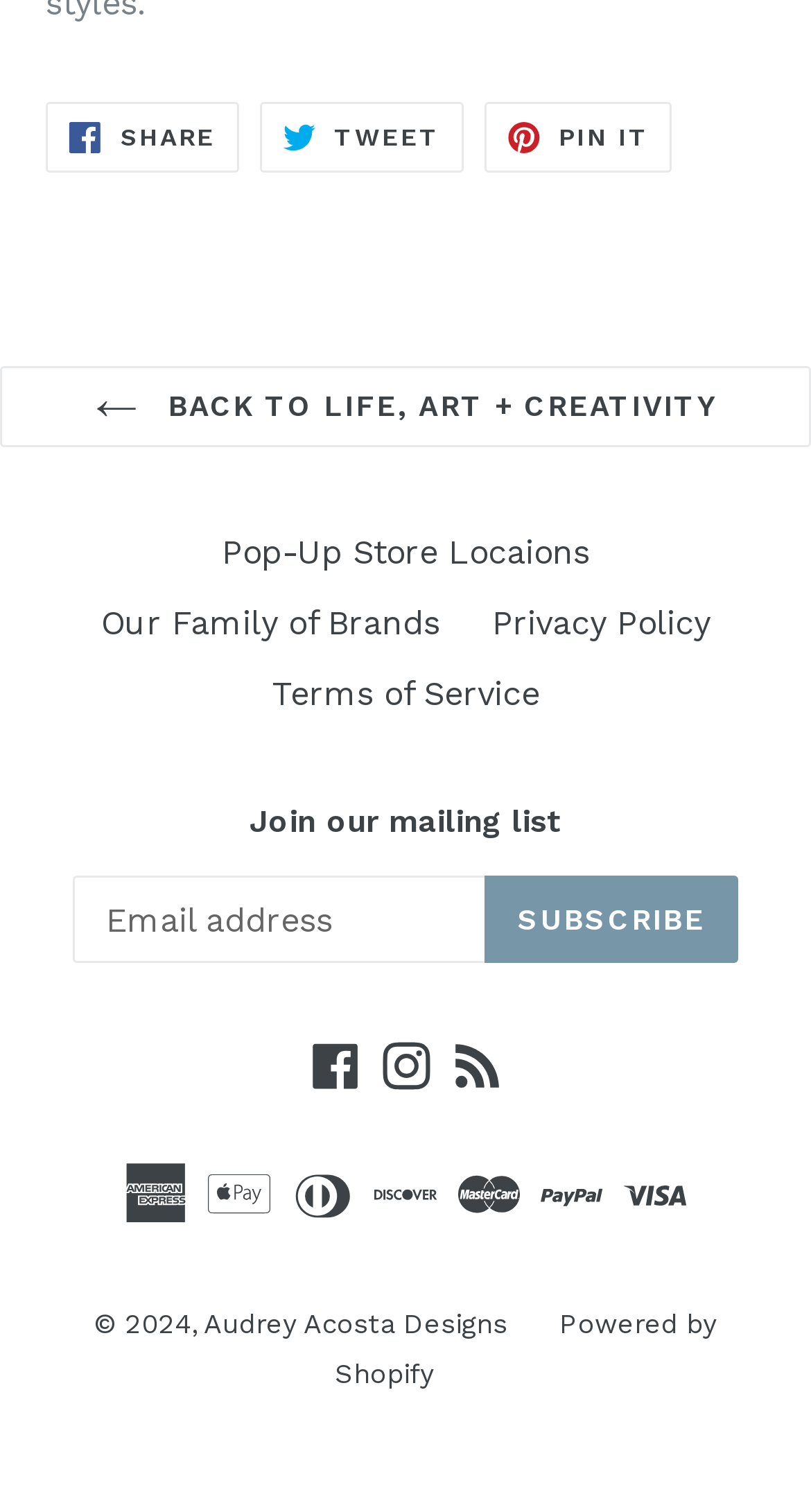Given the element description: "Terms of Service", predict the bounding box coordinates of this UI element. The coordinates must be four float numbers between 0 and 1, given as [left, top, right, bottom].

[0.335, 0.445, 0.665, 0.472]